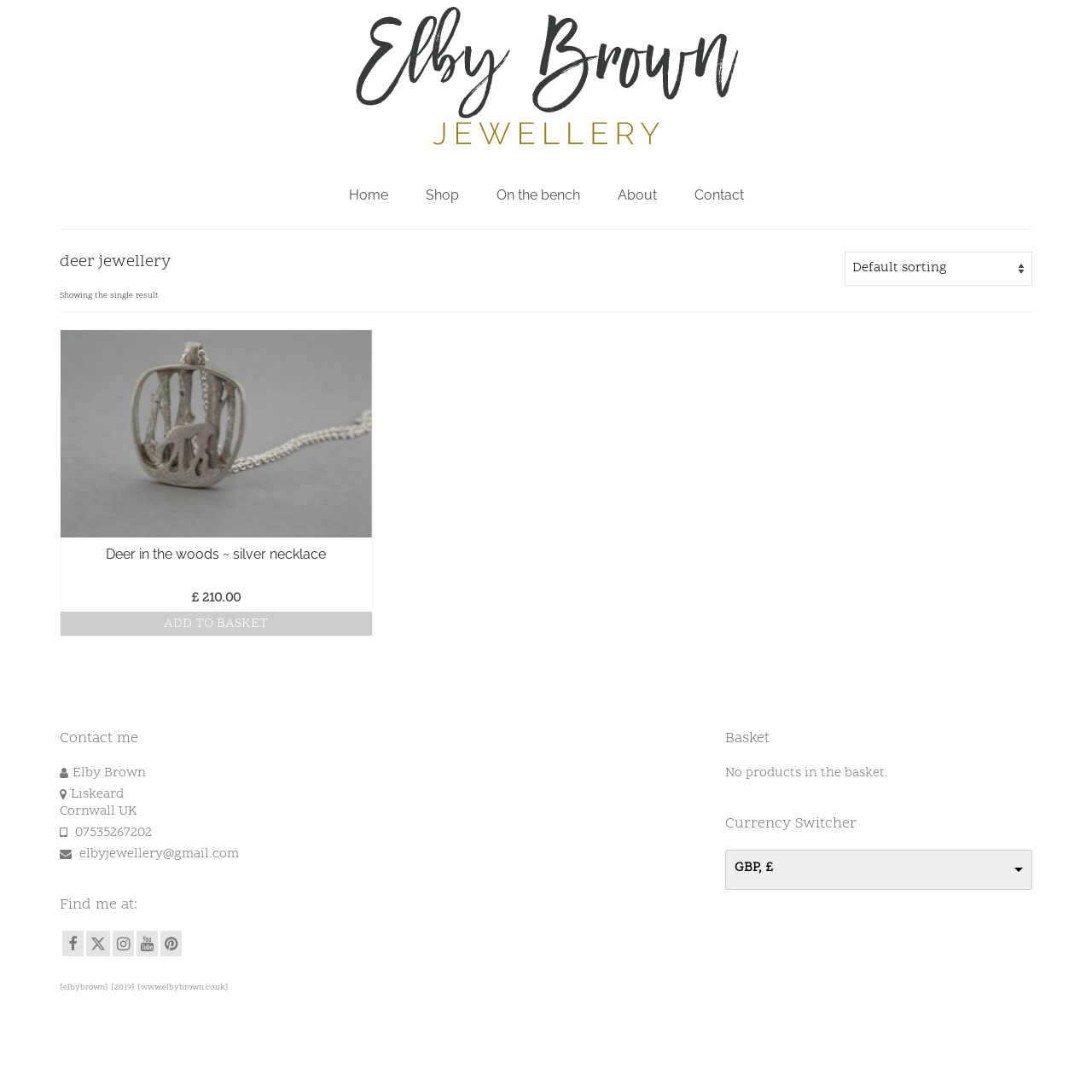Locate the bounding box coordinates of the clickable region necessary to complete the following instruction: "Click on the 'Home' link". Provide the coordinates in the format of four float numbers between 0 and 1, i.e., [left, top, right, bottom].

[0.304, 0.163, 0.371, 0.195]